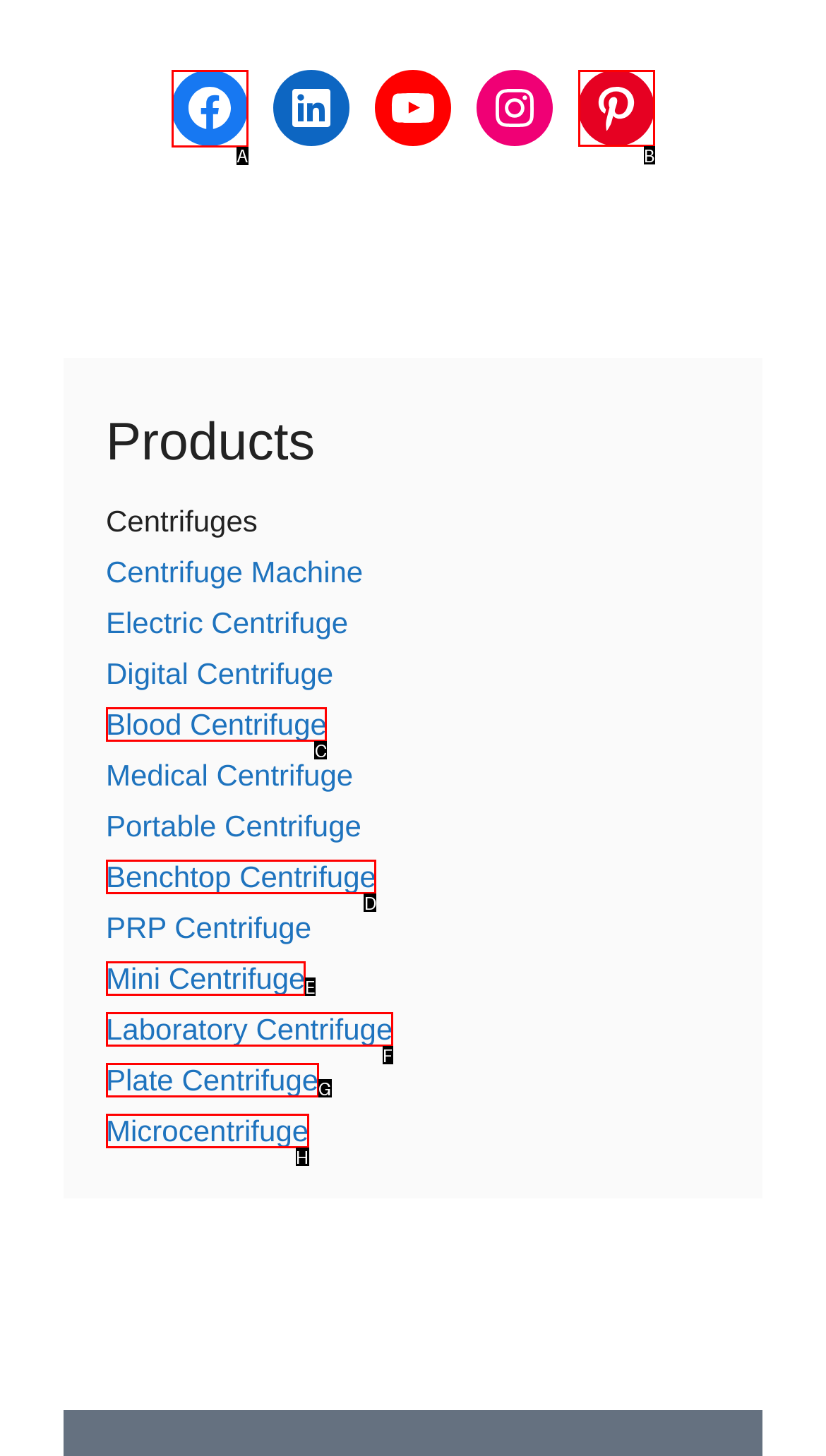To achieve the task: Visit Facebook, which HTML element do you need to click?
Respond with the letter of the correct option from the given choices.

A